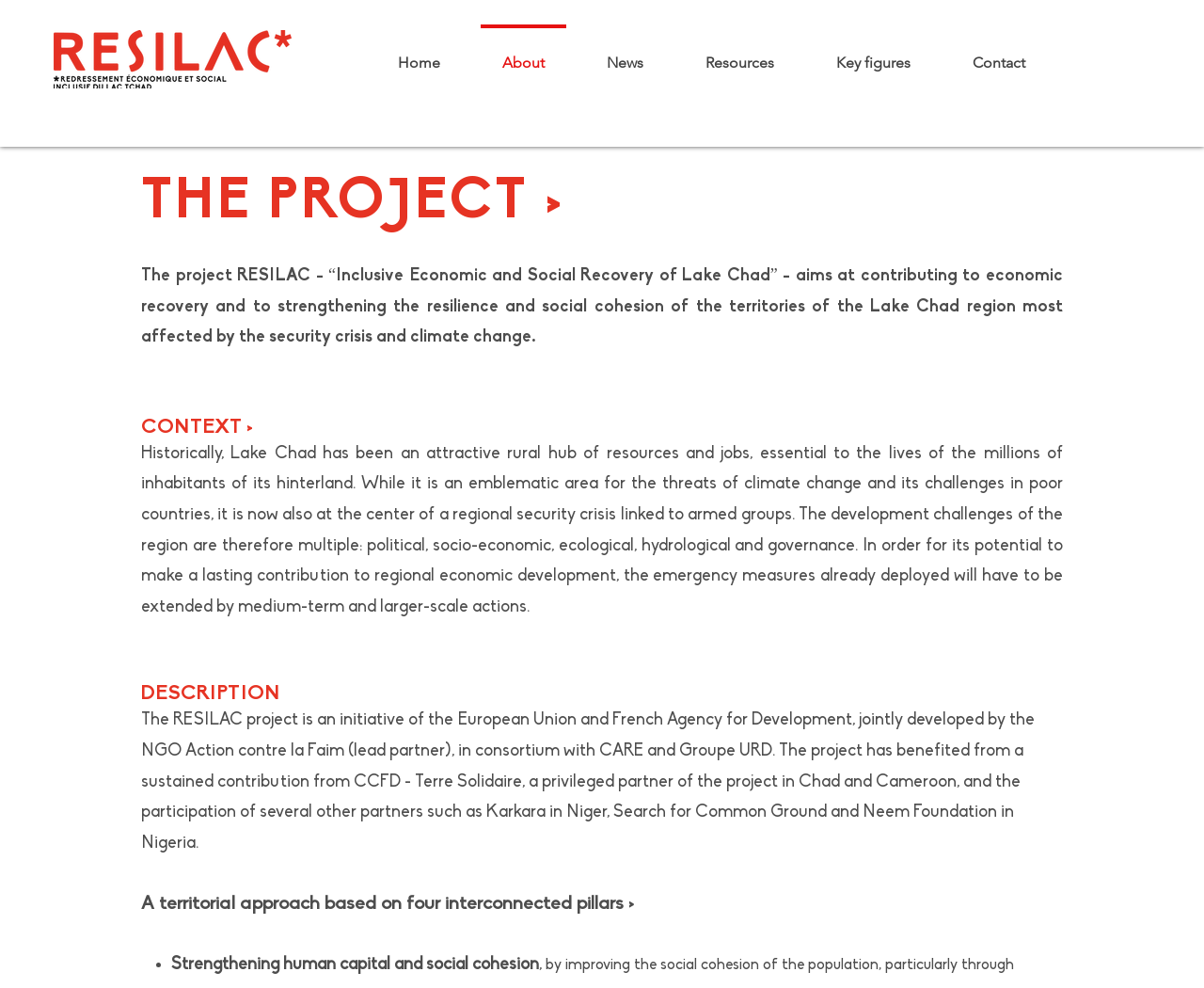What is the headline of the webpage?

THE PROJECT >